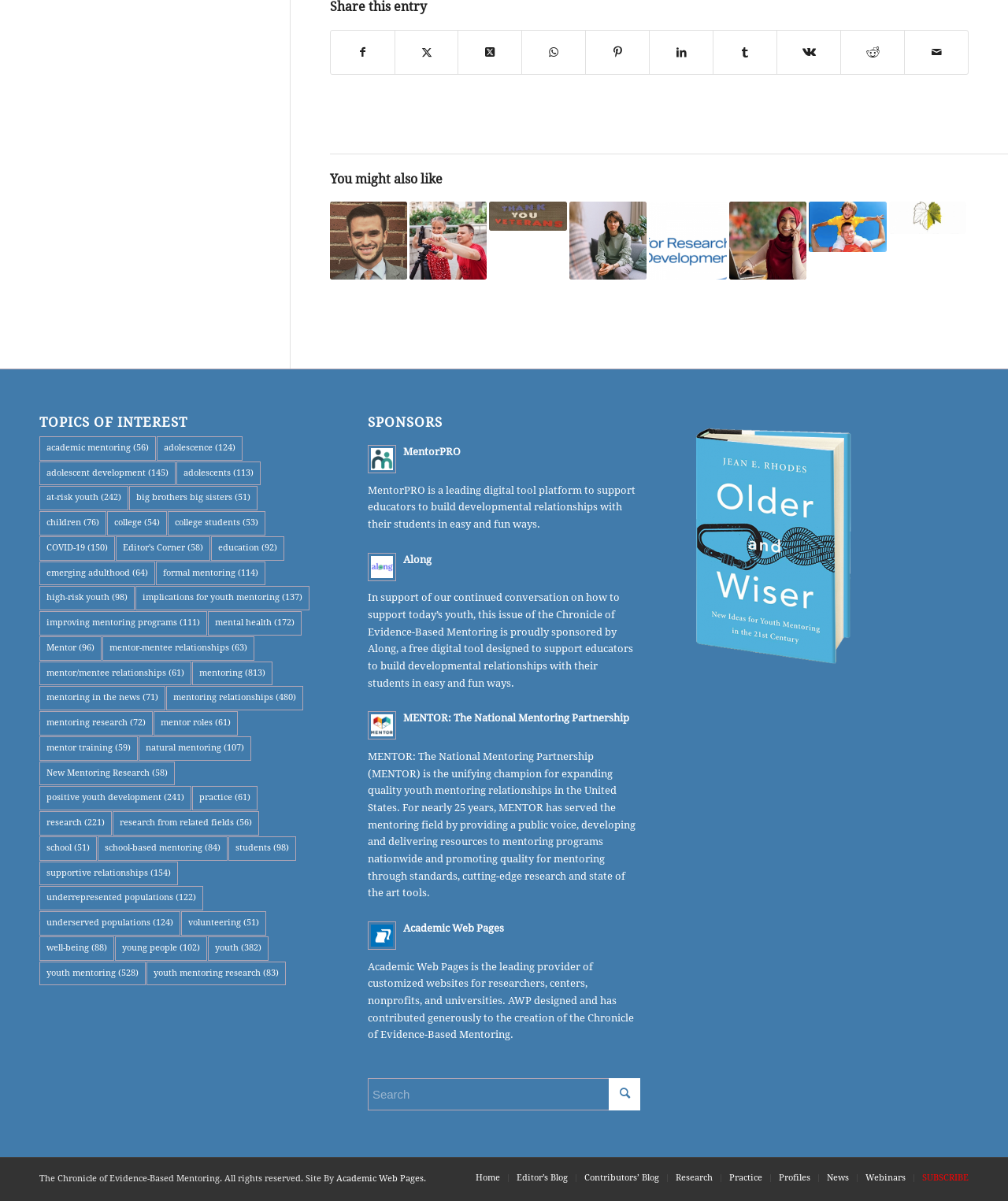How many items are related to 'mentoring'?
Refer to the image and provide a concise answer in one word or phrase.

813